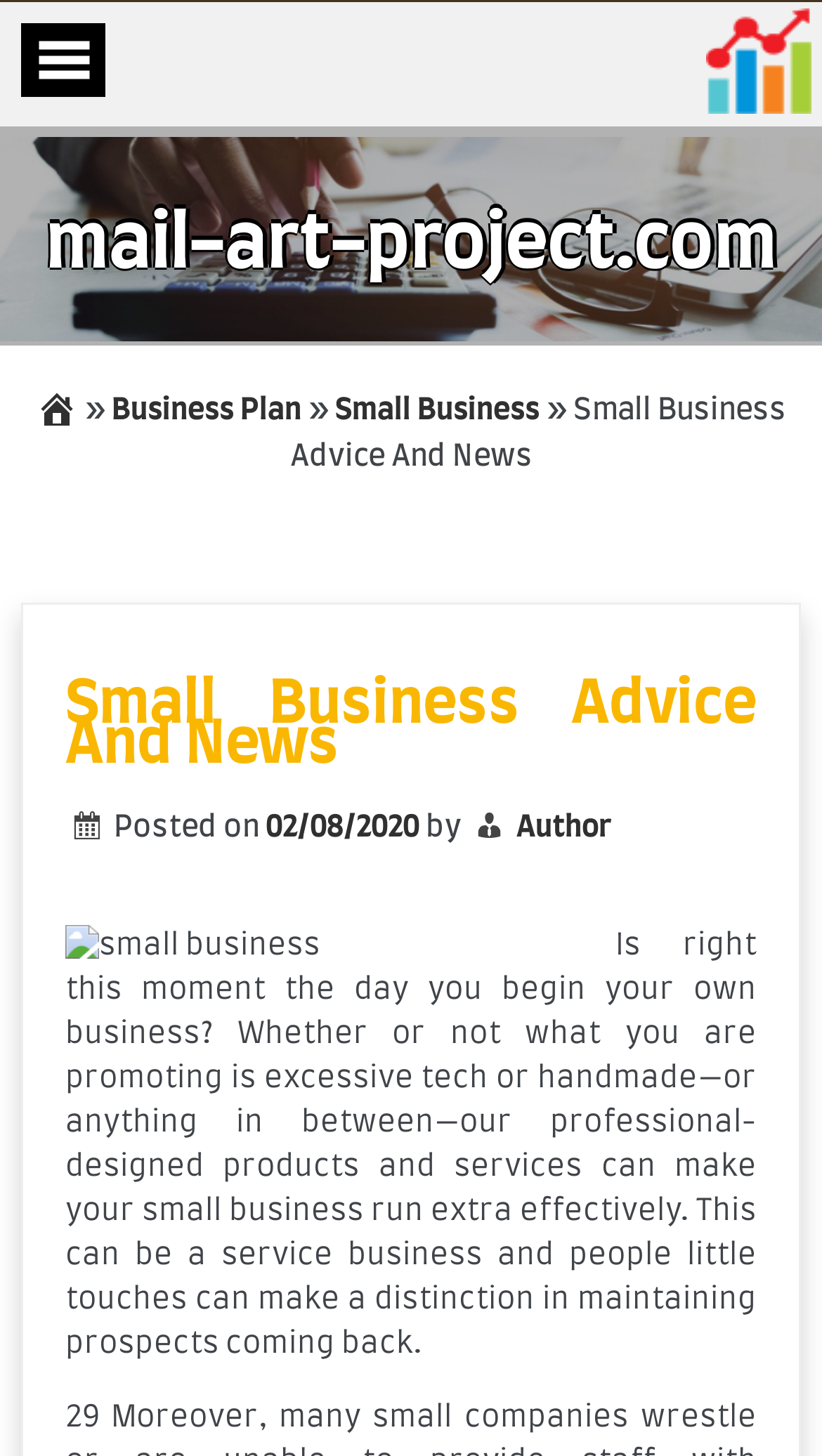What is the main topic of this webpage?
From the screenshot, provide a brief answer in one word or phrase.

Small Business